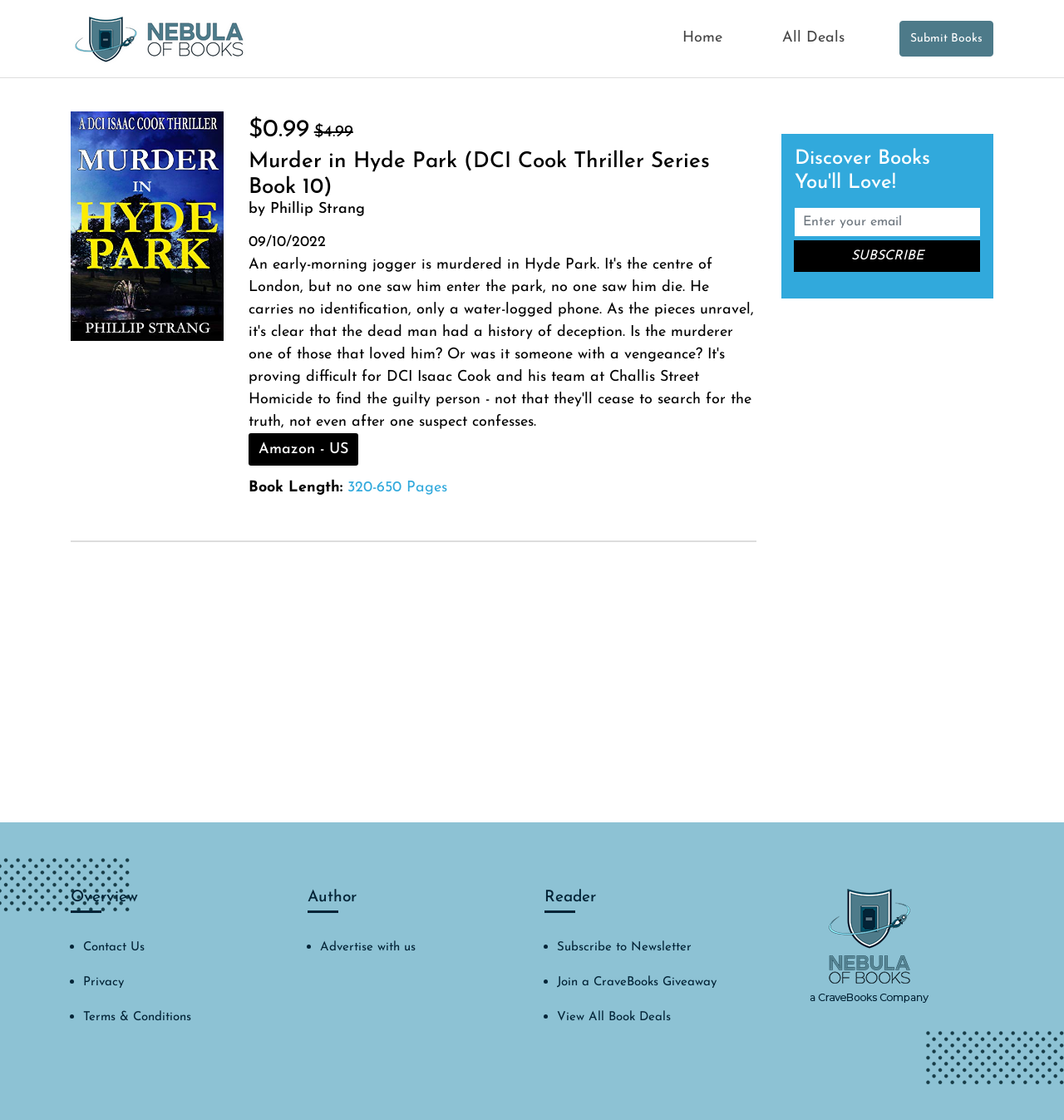Answer this question using a single word or a brief phrase:
Where can I buy this book?

Amazon - US